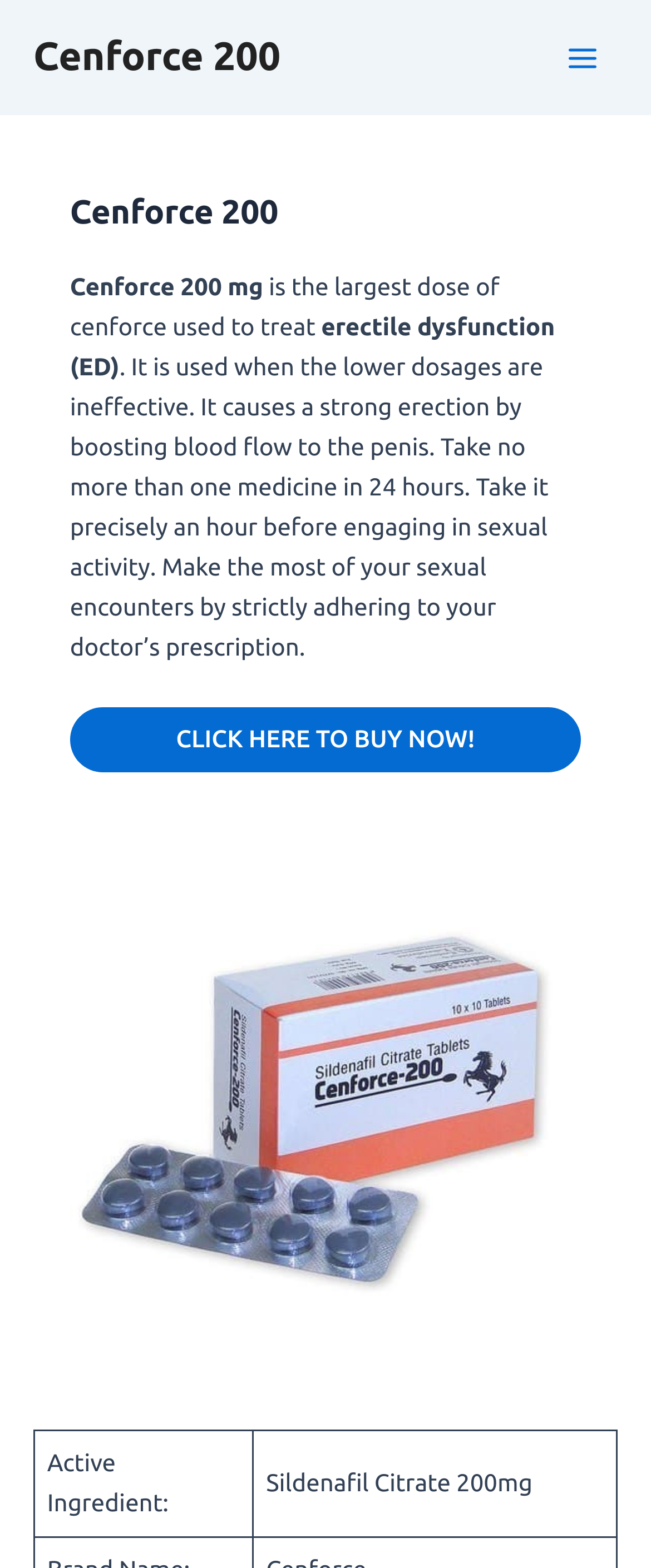How often can Cenforce 200 be taken?
Please use the visual content to give a single word or phrase answer.

Once in 24 hours